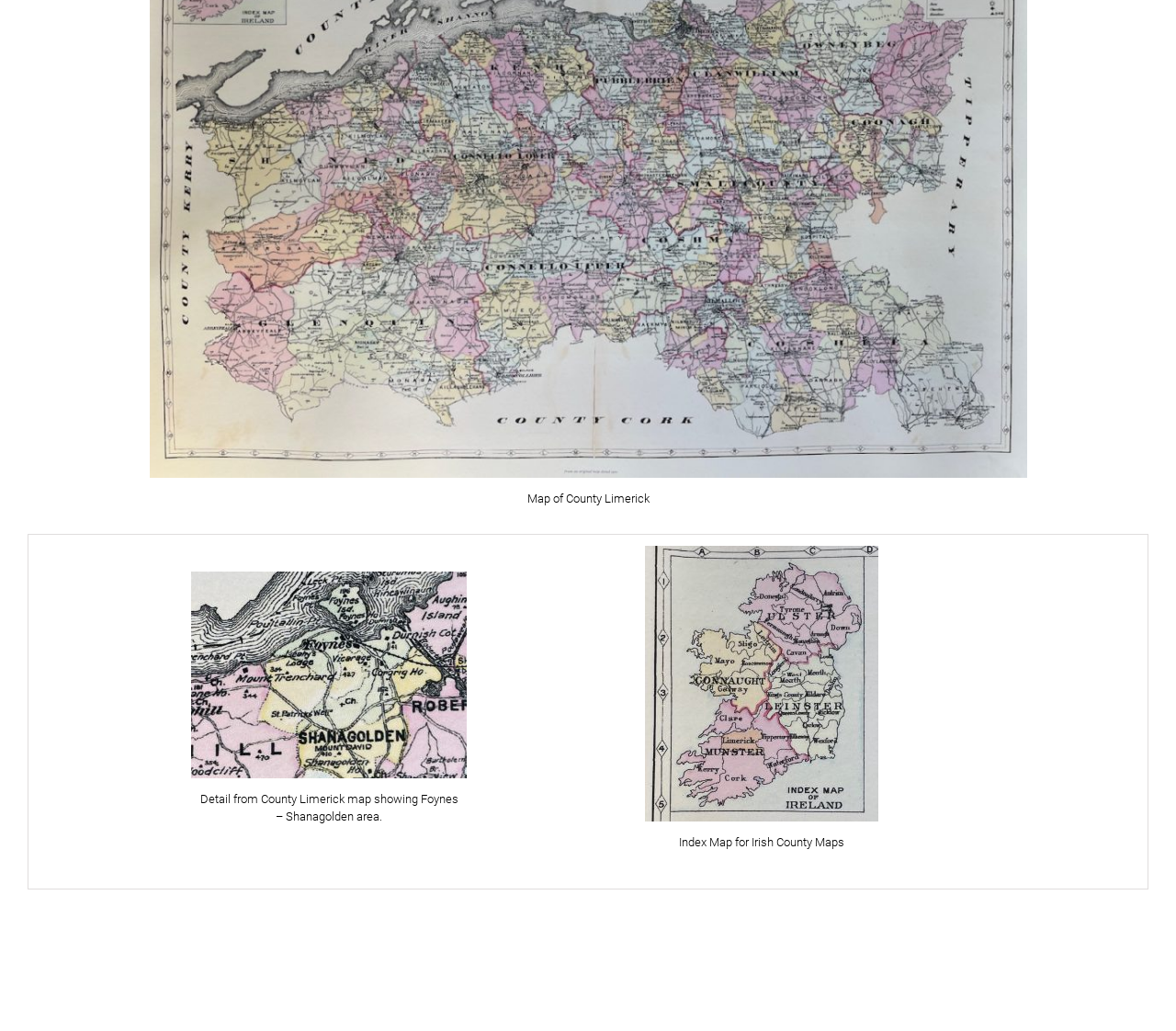Find the bounding box coordinates for the HTML element described as: "Twitter". The coordinates should consist of four float values between 0 and 1, i.e., [left, top, right, bottom].

None